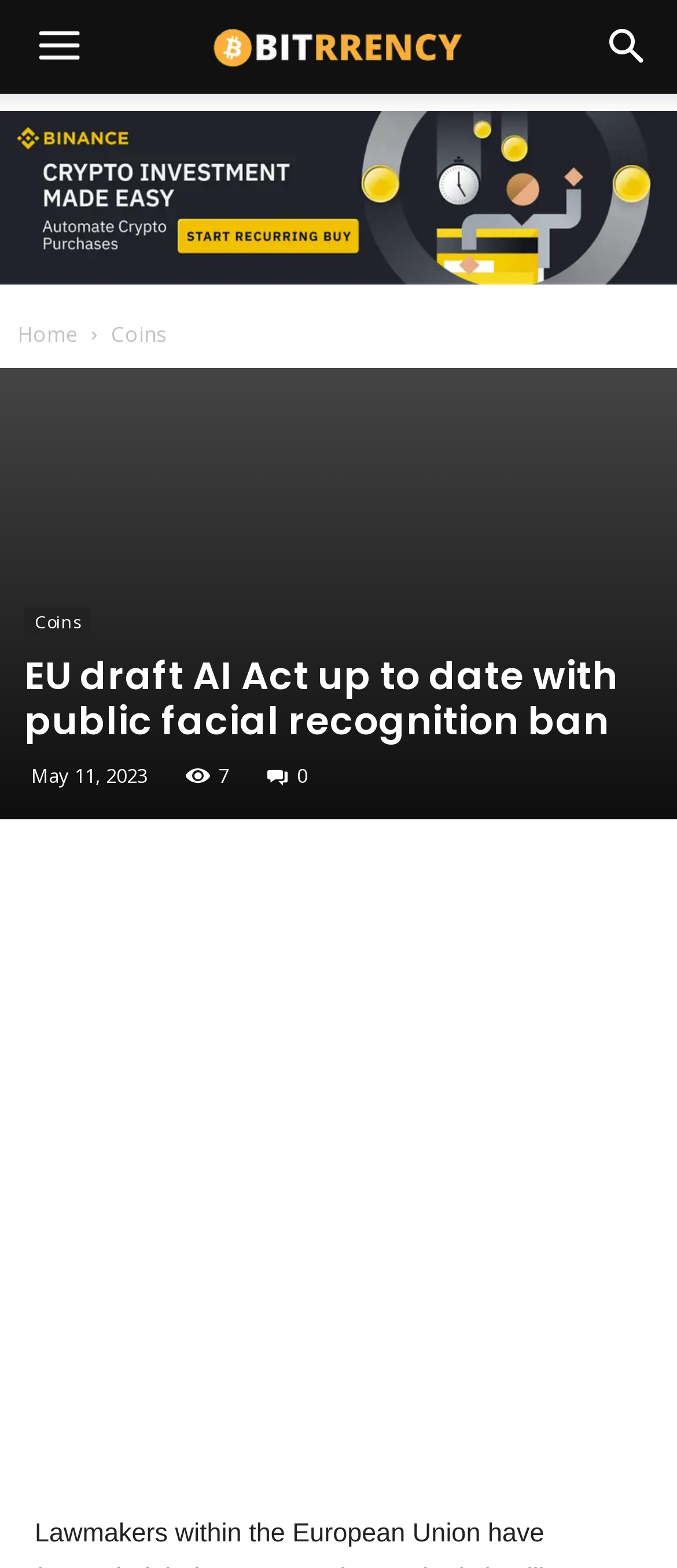Please locate the bounding box coordinates of the element that needs to be clicked to achieve the following instruction: "Read the article". The coordinates should be four float numbers between 0 and 1, i.e., [left, top, right, bottom].

[0.036, 0.417, 0.964, 0.475]